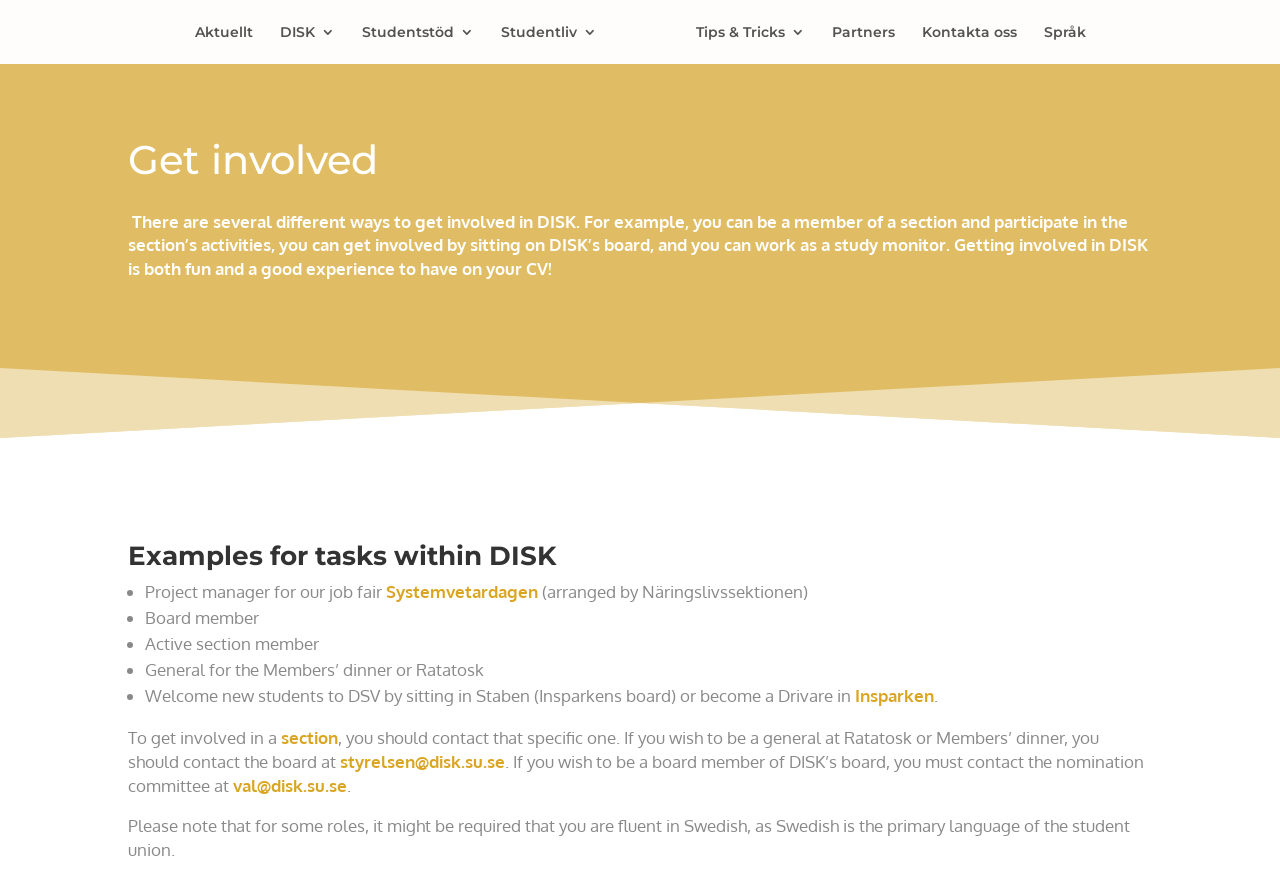Determine the bounding box coordinates for the area that needs to be clicked to fulfill this task: "Visit Studentkåren DISK". The coordinates must be given as four float numbers between 0 and 1, i.e., [left, top, right, bottom].

[0.483, 0.01, 0.522, 0.083]